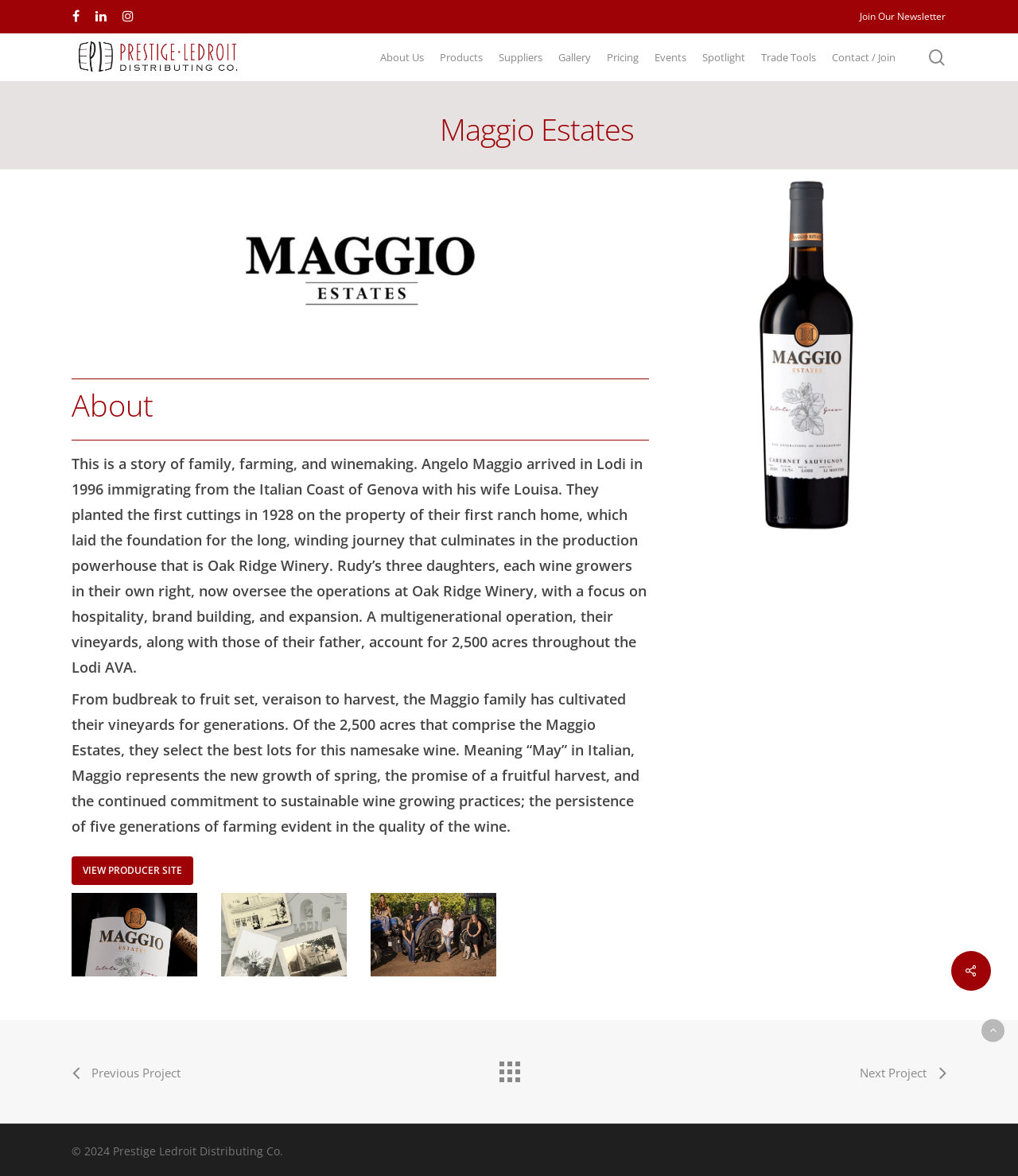Given the element description "Trade Tools", identify the bounding box of the corresponding UI element.

[0.748, 0.044, 0.802, 0.053]